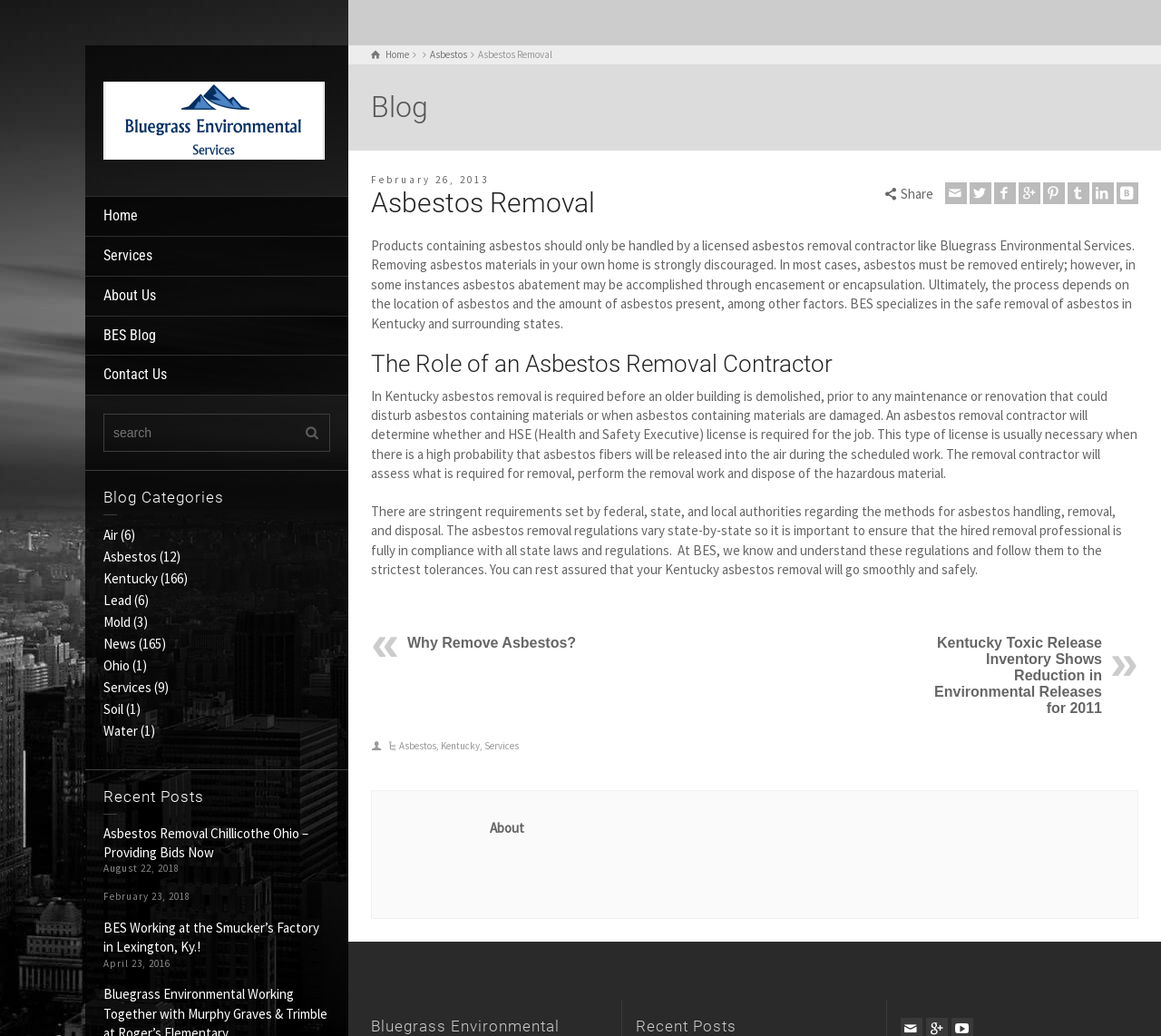Can you find the bounding box coordinates of the area I should click to execute the following instruction: "Contact Us"?

[0.073, 0.344, 0.3, 0.382]